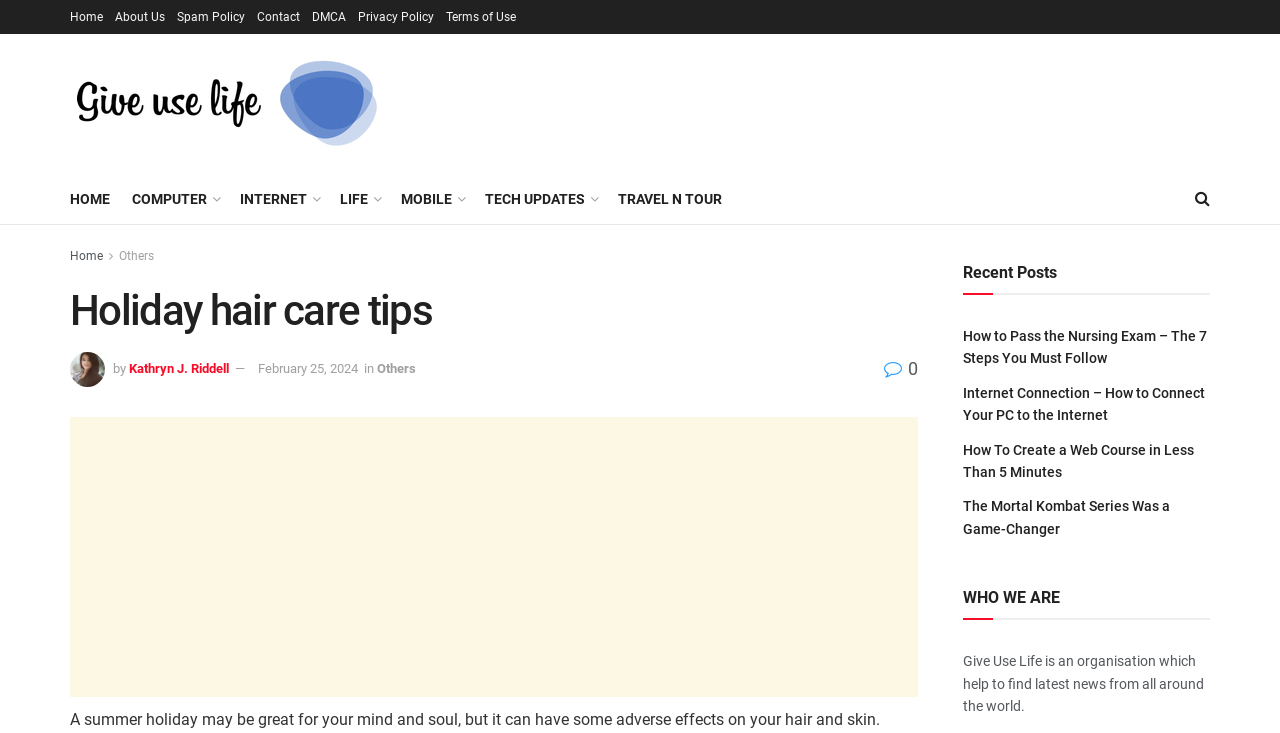Who is the author of the article?
Using the image as a reference, give a one-word or short phrase answer.

Kathryn J. Riddell